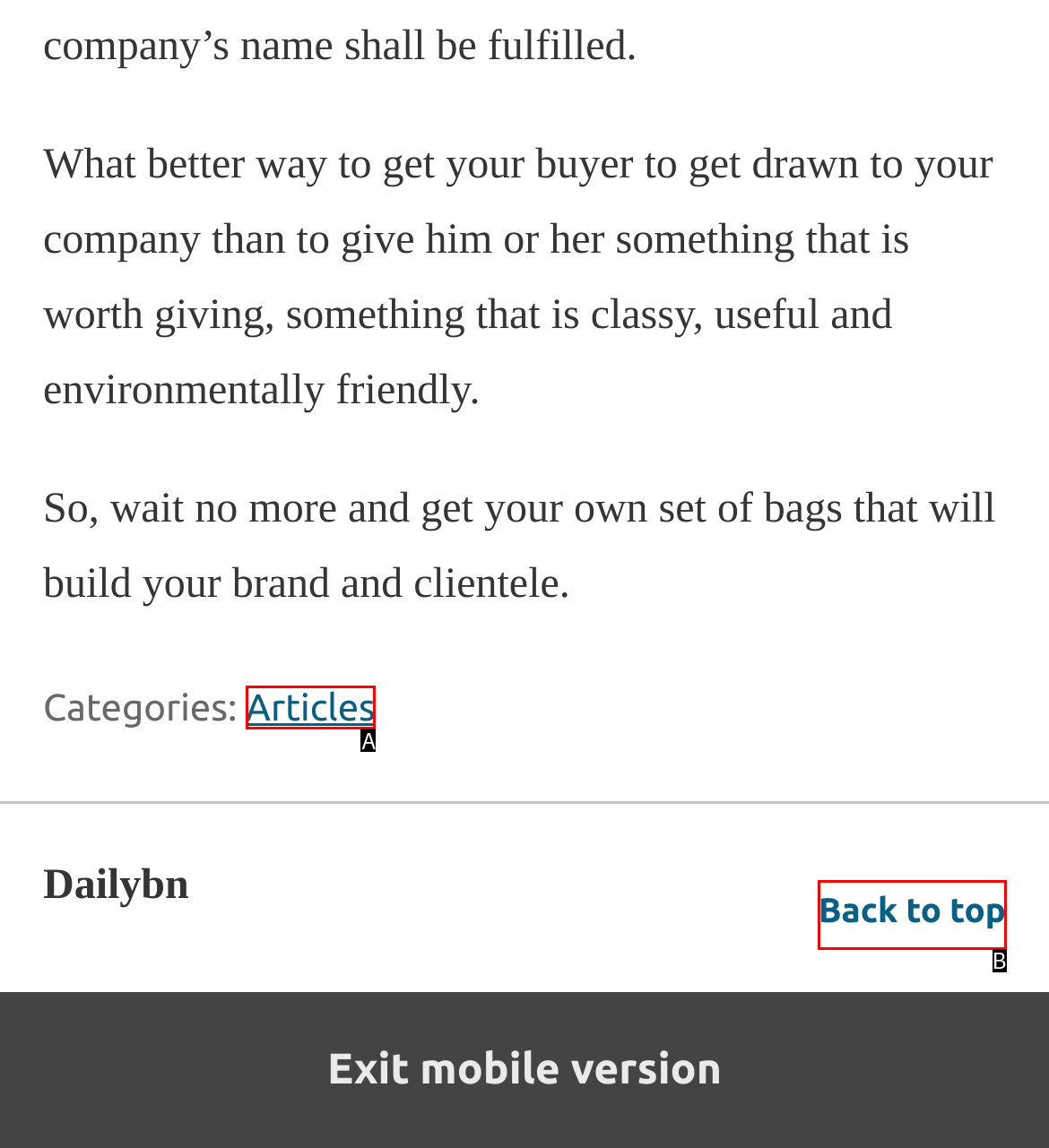From the choices given, find the HTML element that matches this description: Back to top. Answer with the letter of the selected option directly.

B